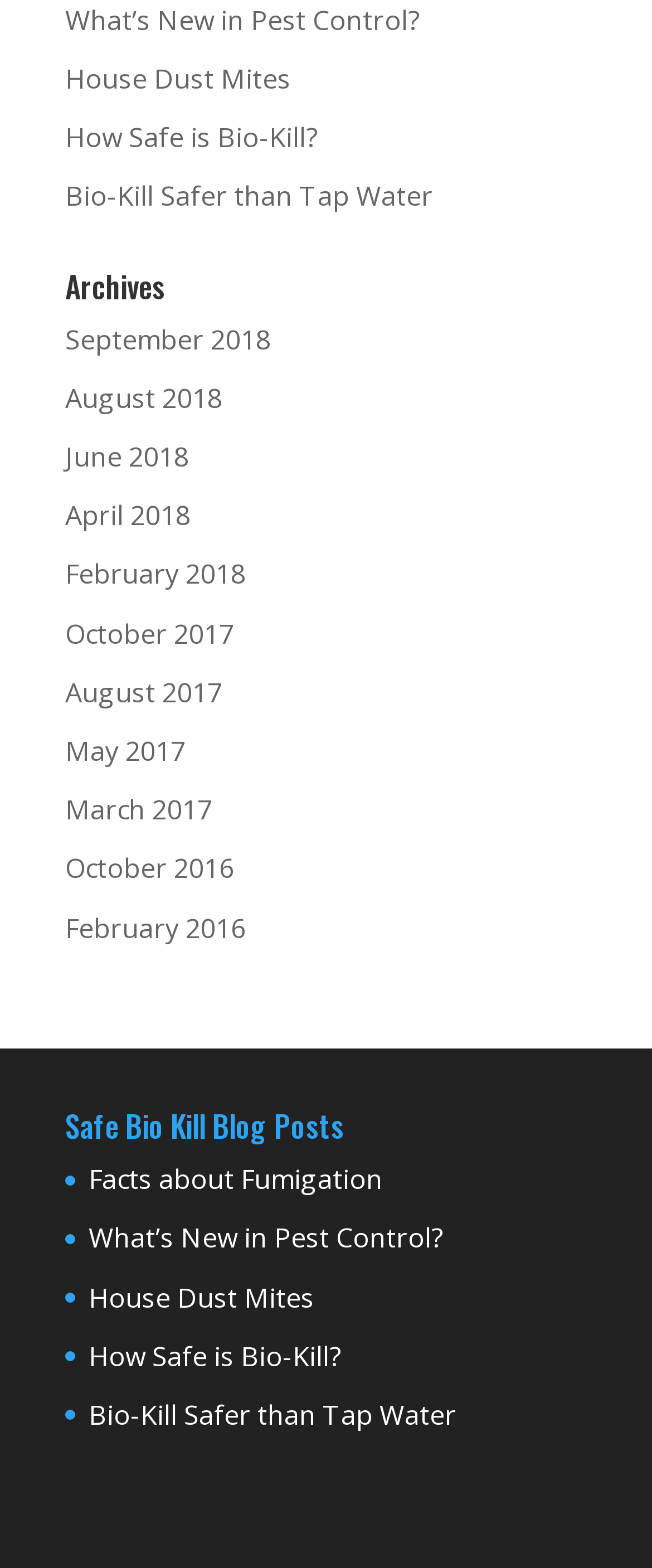Provide the bounding box coordinates for the UI element described in this sentence: "How Safe is Bio-Kill?". The coordinates should be four float values between 0 and 1, i.e., [left, top, right, bottom].

[0.1, 0.076, 0.487, 0.099]